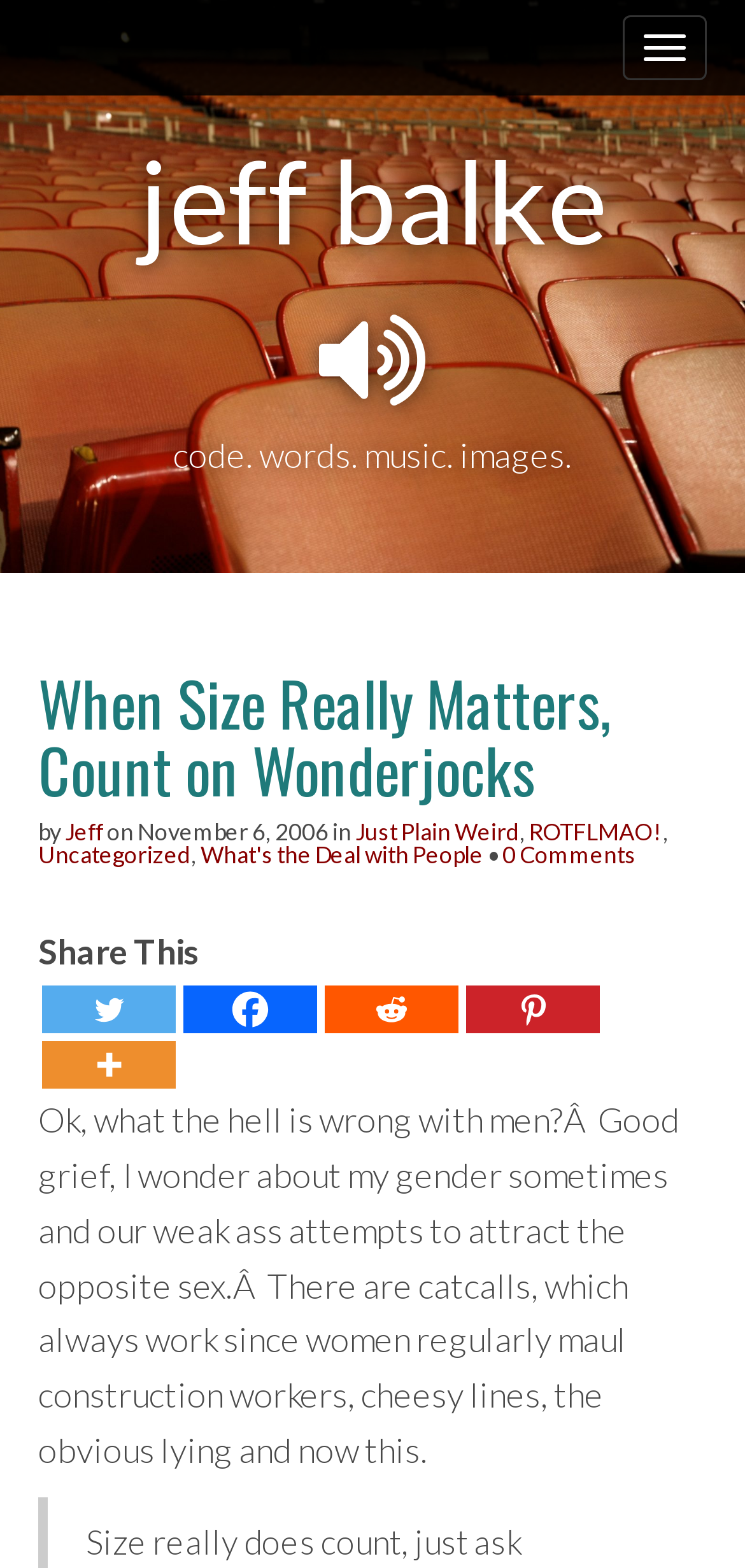Identify and extract the main heading of the webpage.

When Size Really Matters, Count on Wonderjocks